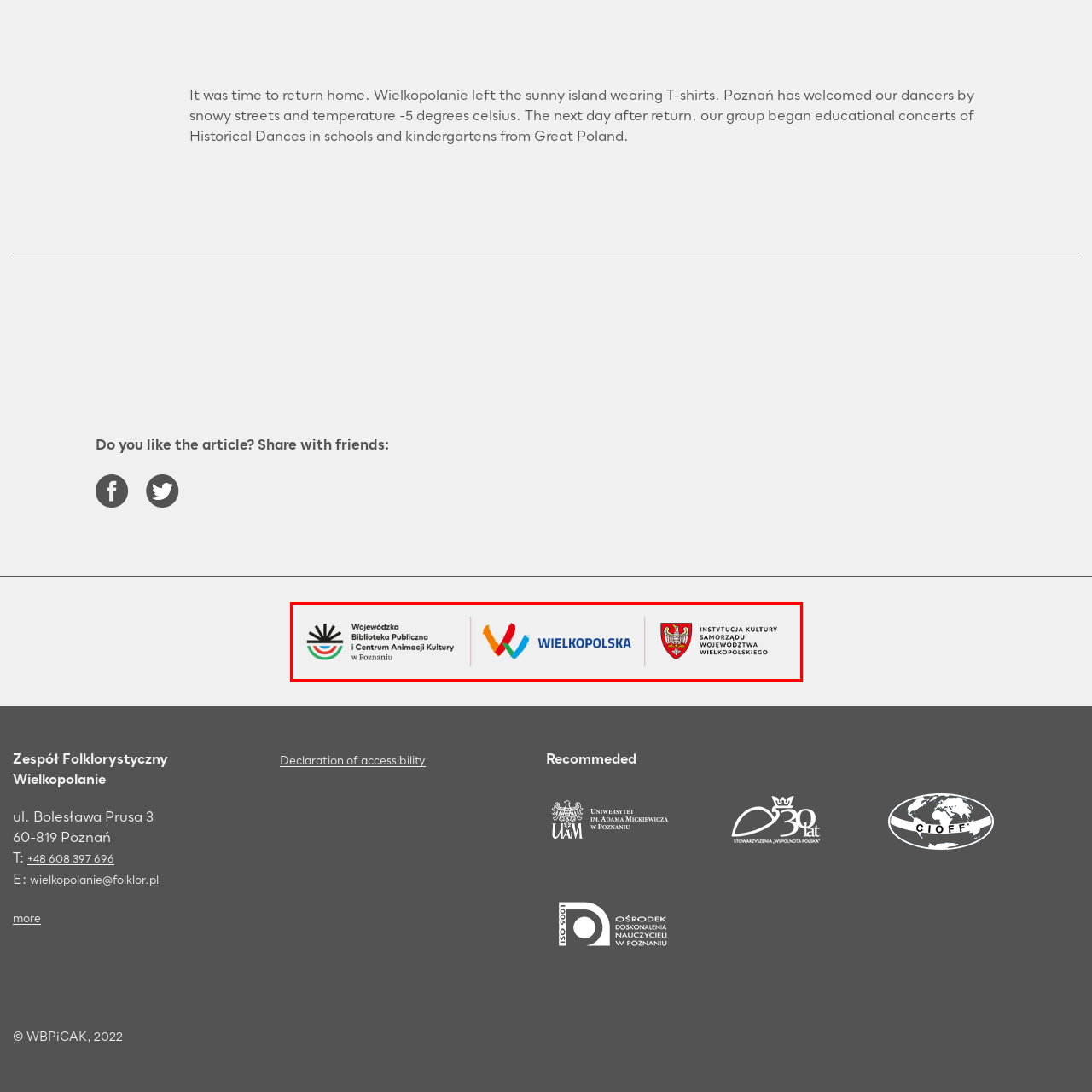What region does the 'Wielkopolska' logo represent?
Inspect the image portion within the red bounding box and deliver a detailed answer to the question.

The caption explains that the logo in the center, 'Wielkopolska', symbolizes the region of Greater Poland, which is a voivodeship in Poland.